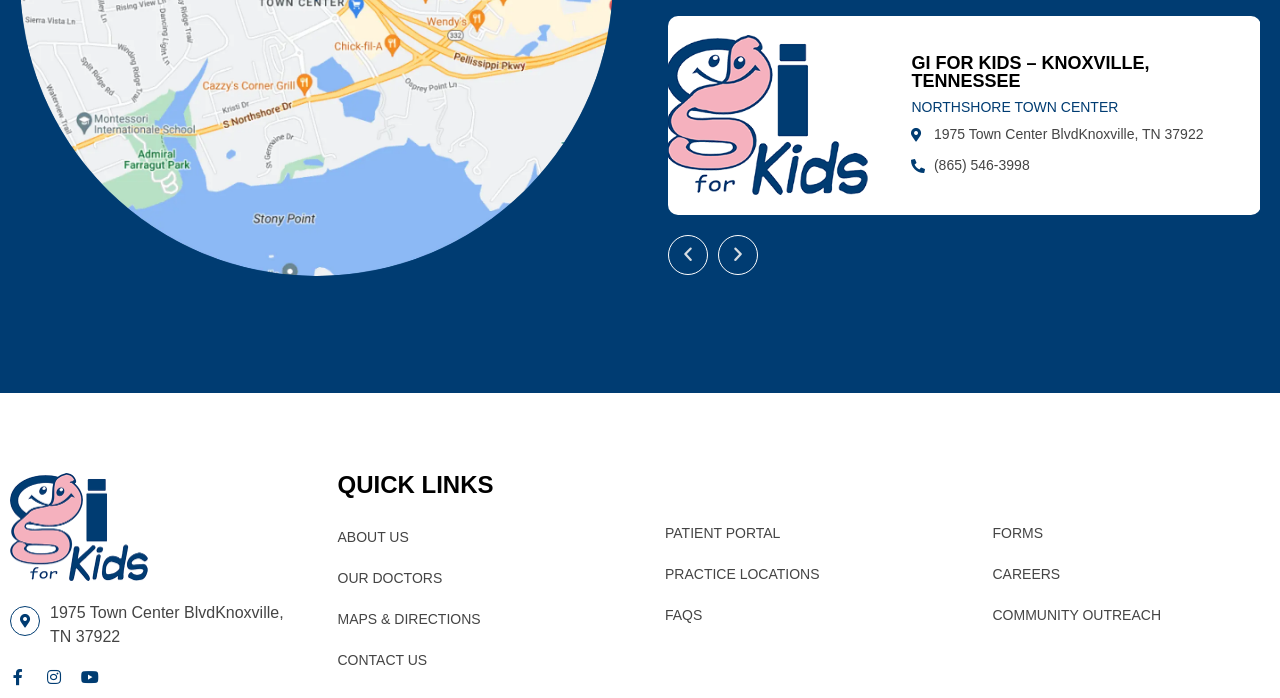Please find the bounding box coordinates in the format (top-left x, top-left y, bottom-right x, bottom-right y) for the given element description. Ensure the coordinates are floating point numbers between 0 and 1. Description: CONTACT US

[0.264, 0.931, 0.48, 0.961]